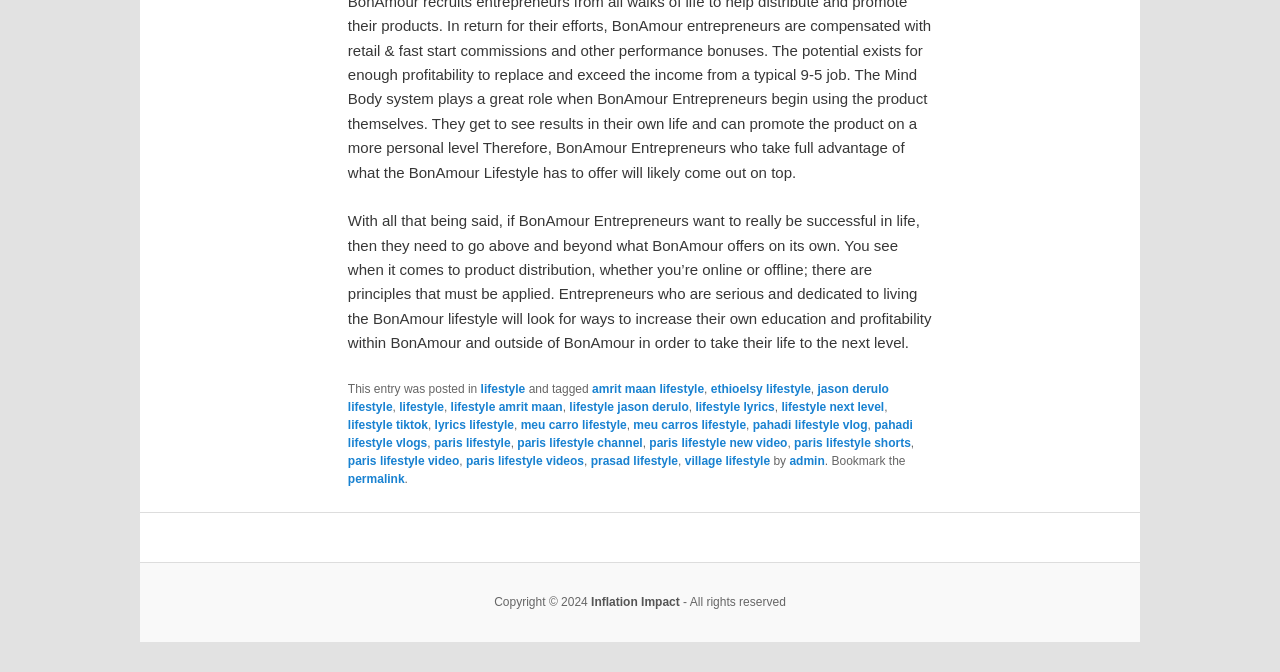Provide the bounding box coordinates in the format (top-left x, top-left y, bottom-right x, bottom-right y). All values are floating point numbers between 0 and 1. Determine the bounding box coordinate of the UI element described as: Gallery

None